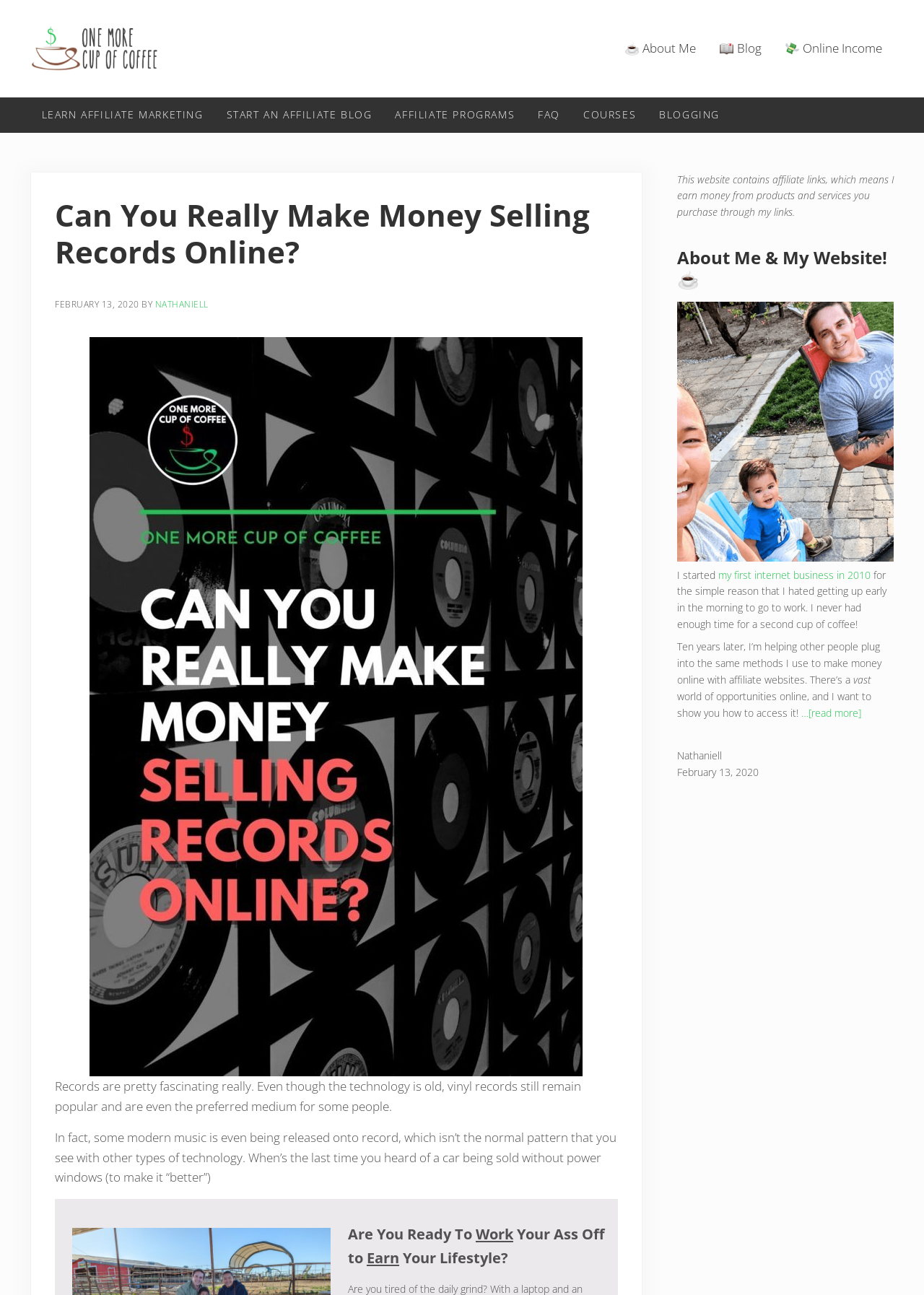Generate a thorough caption detailing the webpage content.

This webpage is about making money selling records online. At the top, there is a logo of "One More Cup of Coffee" on the left, and a navigation menu on the right with links to "About Me", "Blog", "Online Income", and more. Below the navigation menu, there are several links to affiliate marketing resources.

The main content of the webpage starts with a heading "Can You Really Make Money Selling Records Online?" followed by a time stamp "February 13, 2020" and the author's name "Nathaniell". There is a large image of a wall covered in vinyl records with text overlay, which takes up most of the width of the page.

The article begins by discussing the popularity of records and how some modern music is even being released on vinyl. The text is divided into several paragraphs, with a call-to-action section in the middle, encouraging readers to "Work Your Ass Off to Earn Your Lifestyle".

On the right side of the page, there is a sidebar with a heading "About Me & My Website! ☕". Below the heading, there is a family photo, followed by a brief introduction to the author, who started their first internet business in 2010 and now helps others make money online with affiliate websites. The sidebar also includes a link to read more about the author.